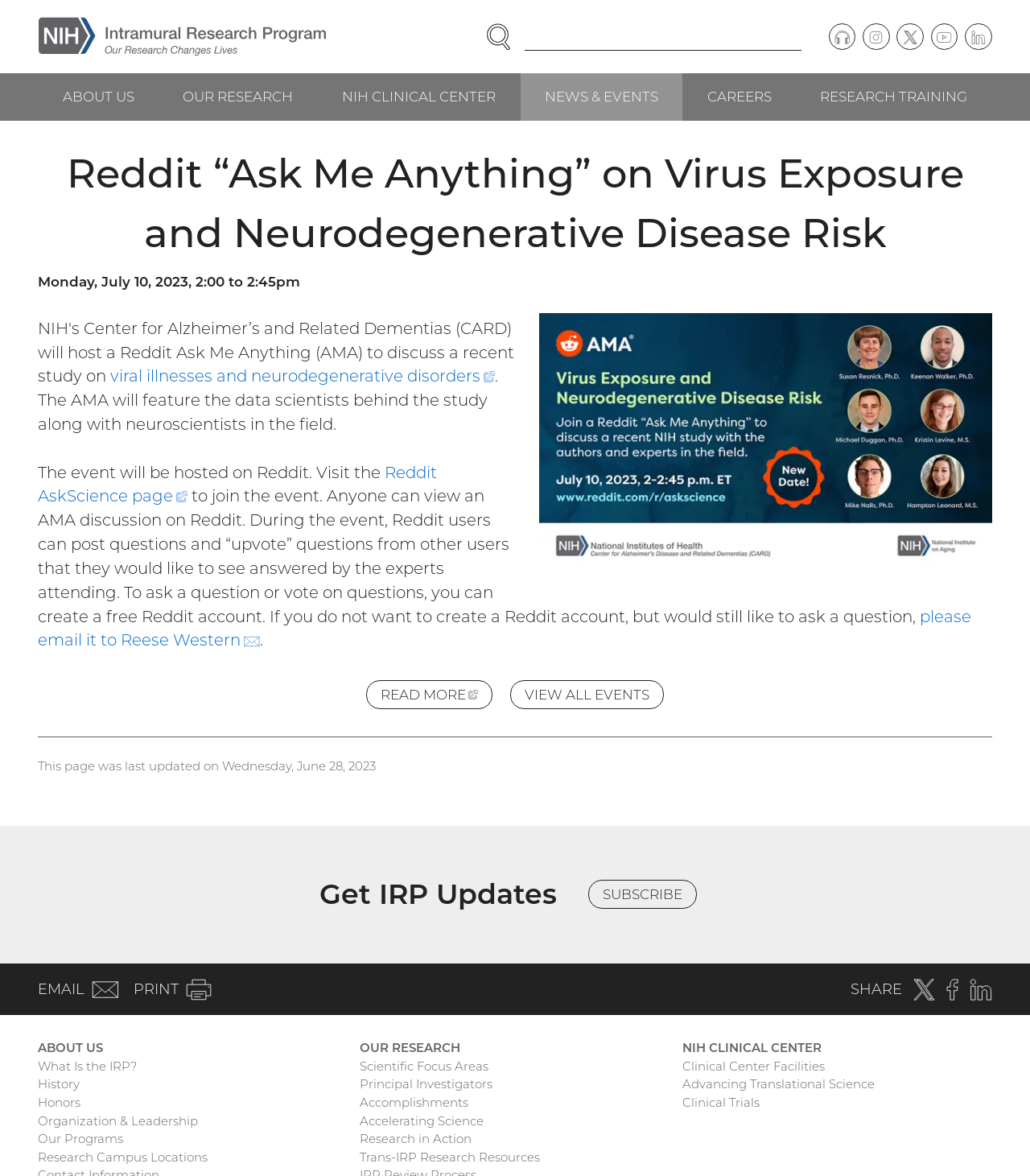Identify the bounding box coordinates for the UI element described as follows: "parent_node: SEARCH name="query"". Ensure the coordinates are four float numbers between 0 and 1, formatted as [left, top, right, bottom].

[0.51, 0.019, 0.778, 0.043]